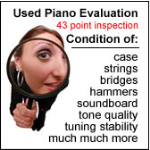Use a single word or phrase to answer this question: 
How many points are in the piano inspection process?

43 points